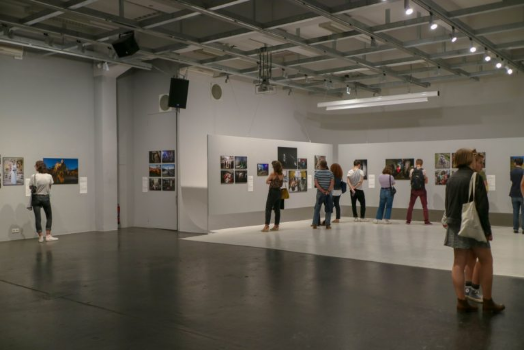What is the color of the partitions in the backdrop?
Please provide a comprehensive and detailed answer to the question.

The backdrop features multiple framed photos displayed on gray partitions, which provides a neutral background to showcase the diverse range of art on view.